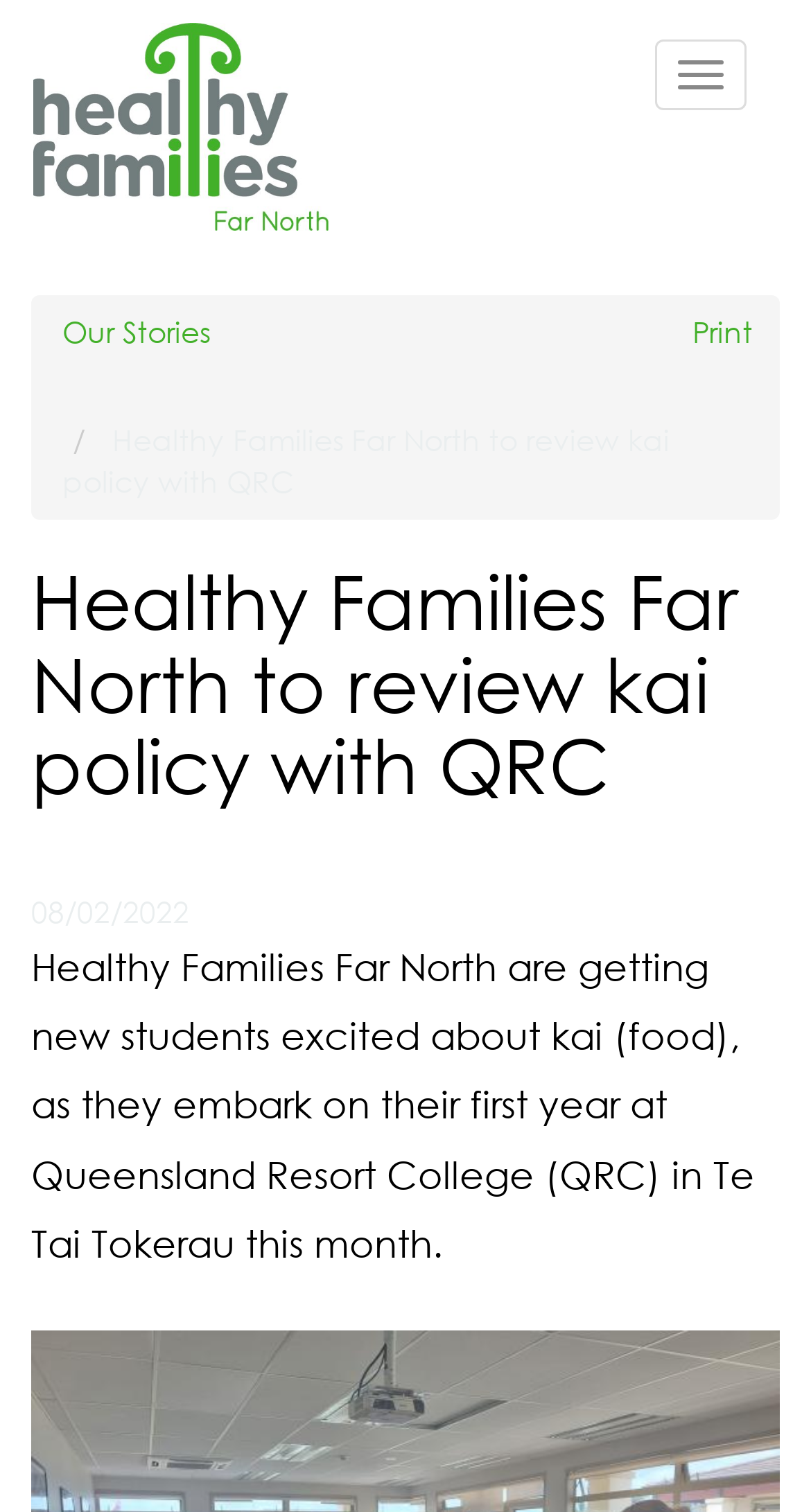Give a short answer using one word or phrase for the question:
What is the topic of the article?

kai policy